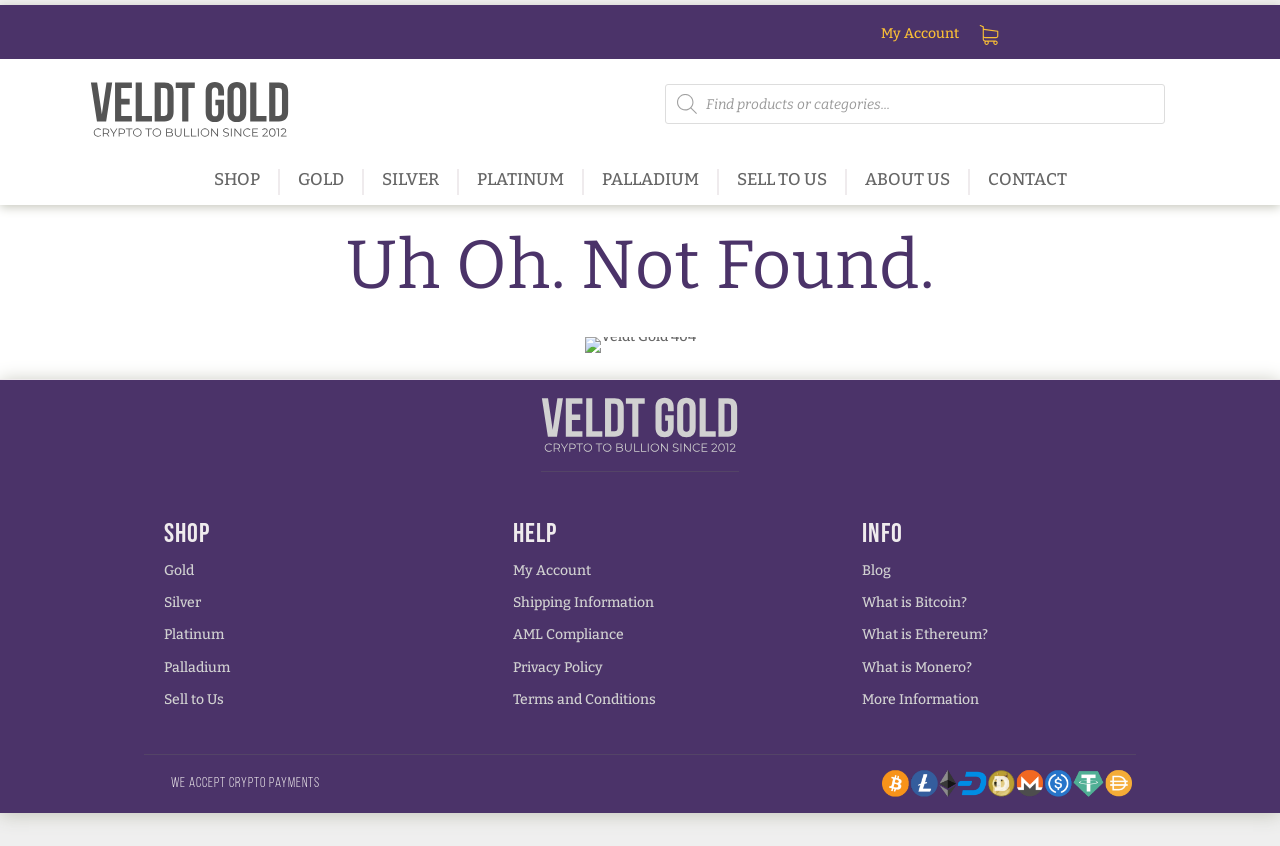Please identify the bounding box coordinates of where to click in order to follow the instruction: "View the ABOUT US page".

[0.67, 0.2, 0.747, 0.231]